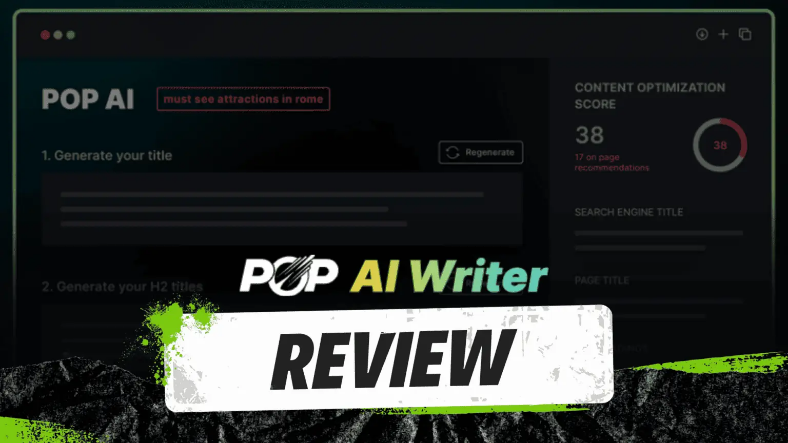What is the content optimization score displayed?
Answer the question in as much detail as possible.

The interface features a content optimization score of 38, accompanied by feedback on page recommendations, illustrating the tool's functionality in enhancing SEO performance.